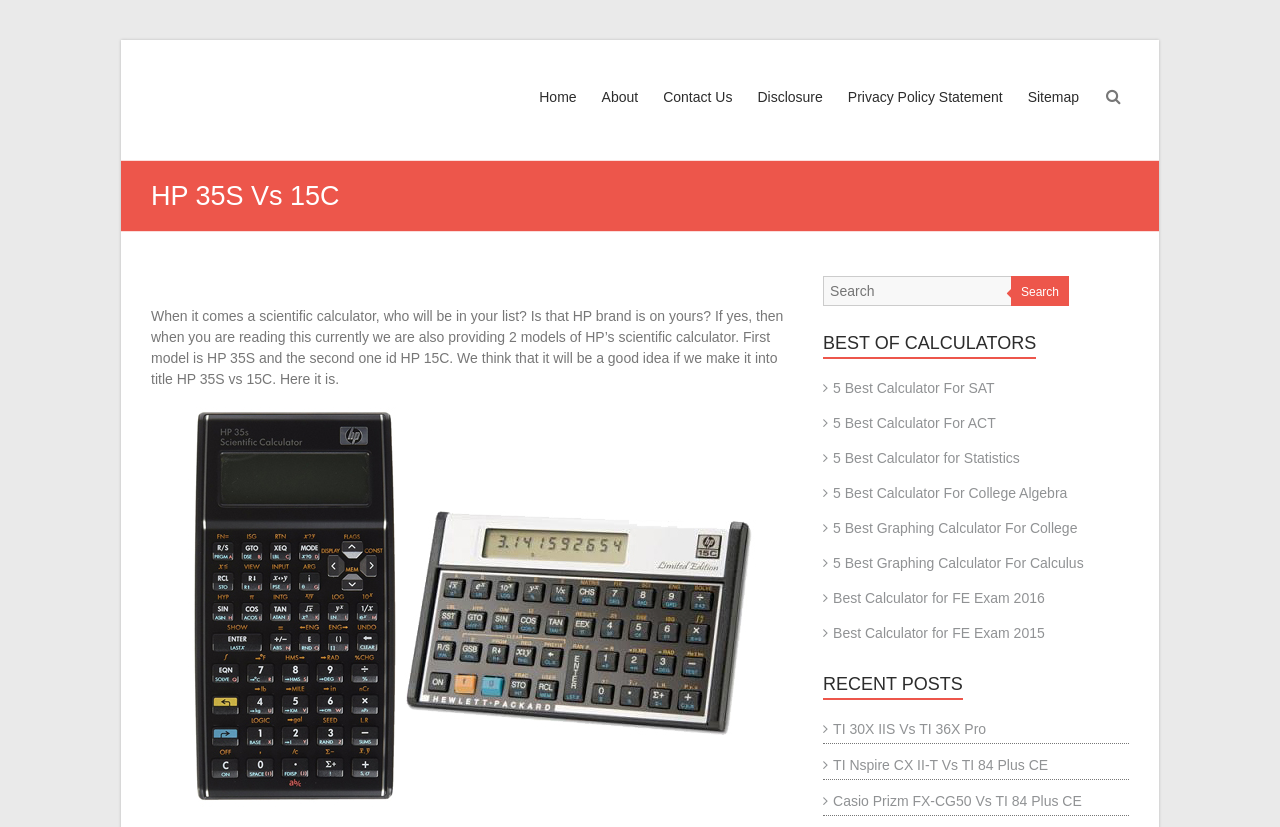Kindly determine the bounding box coordinates for the clickable area to achieve the given instruction: "Click on the 'Contact Us' link".

[0.518, 0.087, 0.572, 0.193]